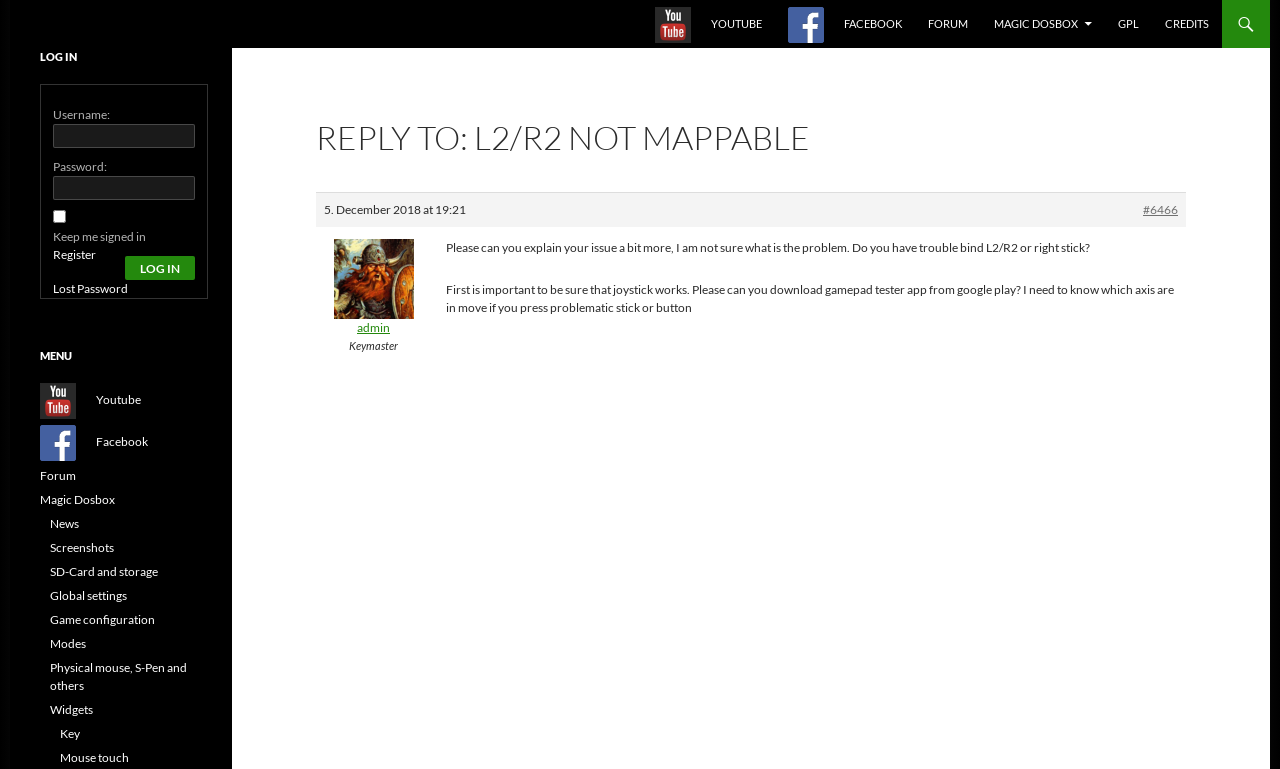What is the username input field for?
Provide a short answer using one word or a brief phrase based on the image.

Login